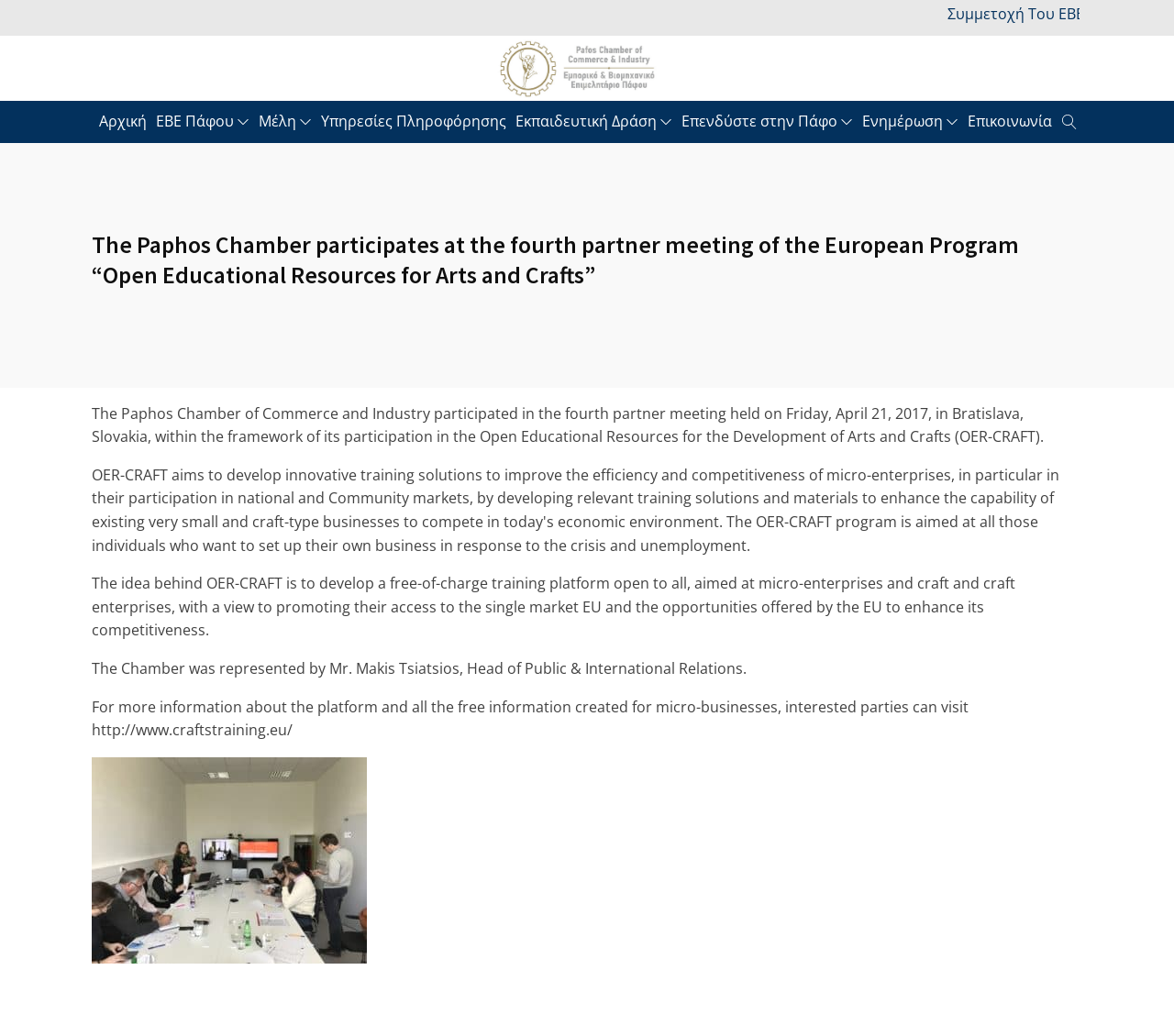Answer this question in one word or a short phrase: Where was the fourth partner meeting of the OER-CRAFT program held?

Bratislava, Slovakia